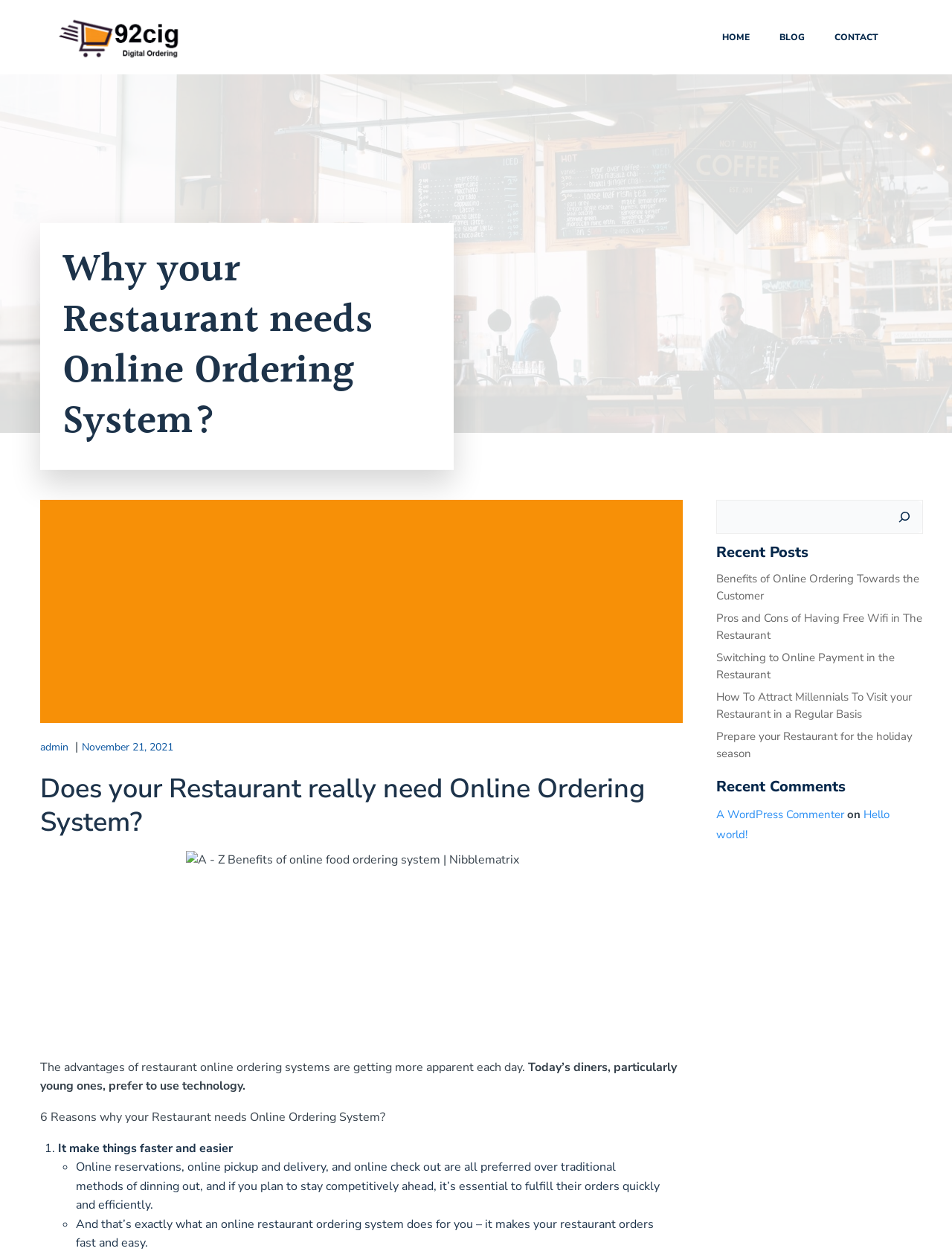Please determine the bounding box of the UI element that matches this description: aria-label="Search". The coordinates should be given as (top-left x, top-left y, bottom-right x, bottom-right y), with all values between 0 and 1.

[0.931, 0.399, 0.969, 0.425]